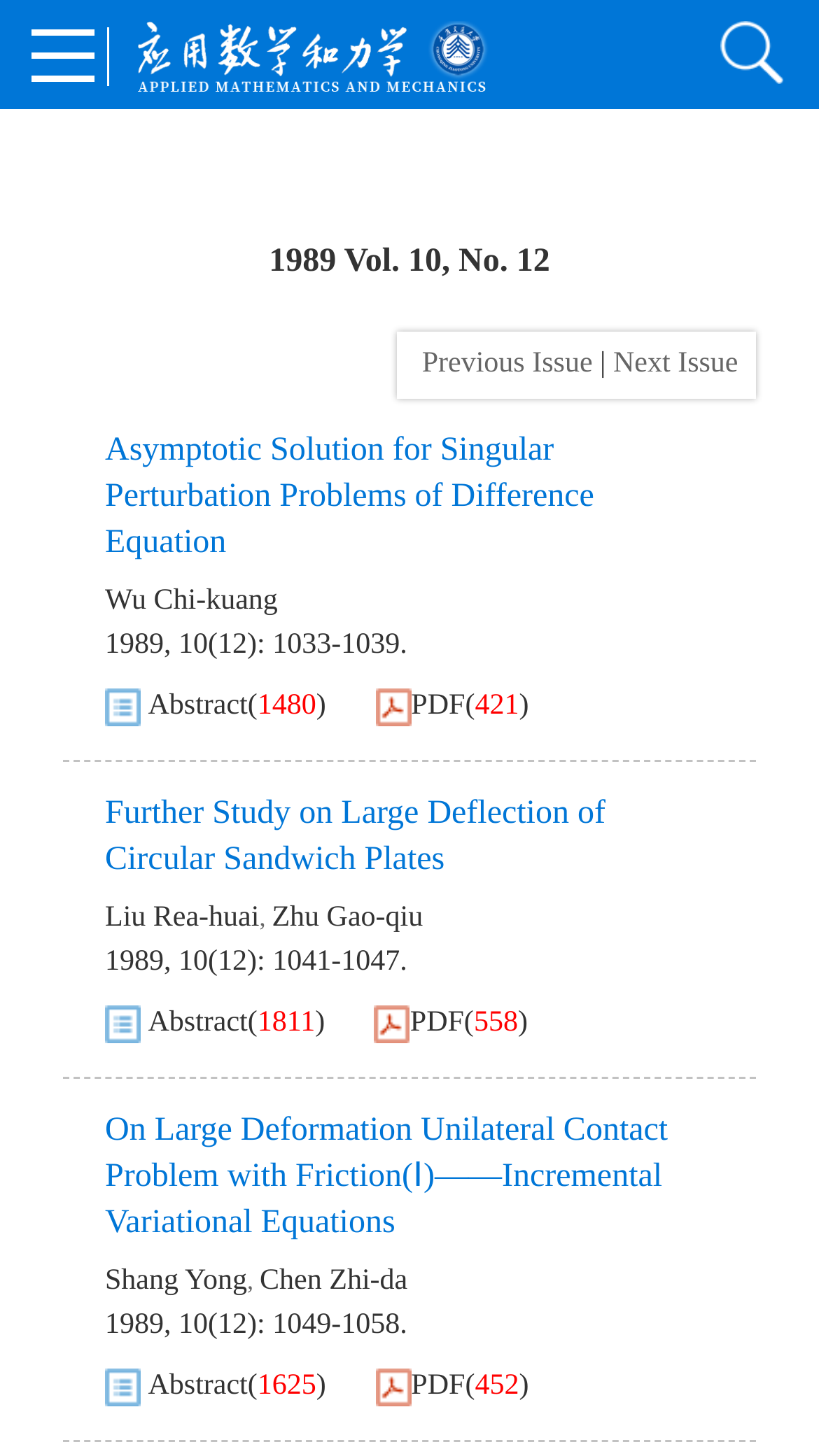Identify the bounding box coordinates of the element that should be clicked to fulfill this task: "Download PDF of 'Further Study on Large Deflection of Circular Sandwich Plates'". The coordinates should be provided as four float numbers between 0 and 1, i.e., [left, top, right, bottom].

[0.502, 0.689, 0.567, 0.718]